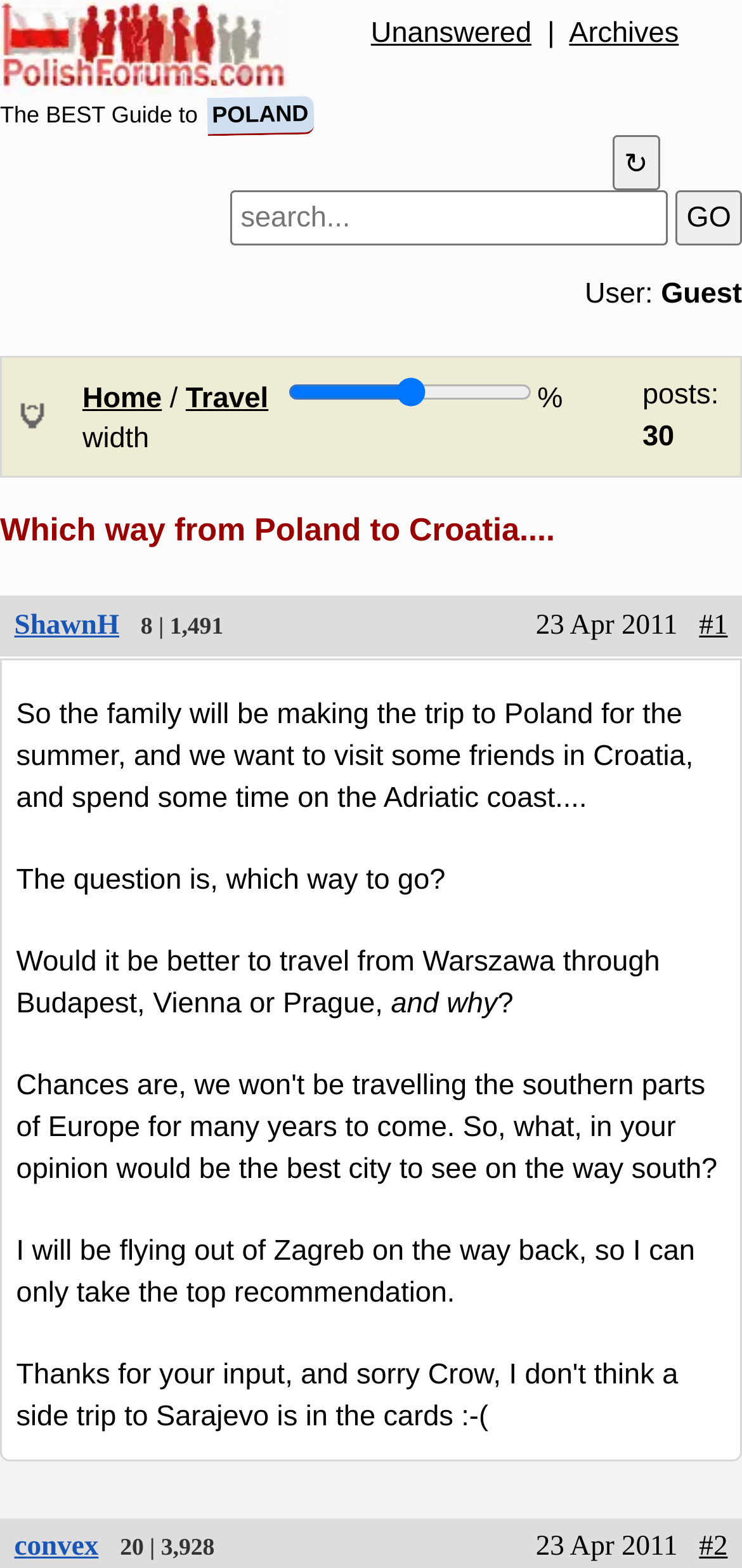Answer succinctly with a single word or phrase:
Where is the author flying out of on the way back?

Zagreb